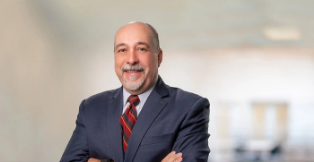Write a descriptive caption for the image, covering all notable aspects.

This image features Brad Dowell, a distinguished attorney affiliated with Naman Howell, located in Fort Worth. He is portrayed with a confident smile, wearing a professional suit complemented by a red and blue striped tie, signaling his expertise in the legal field. The background is softly blurred, directing attention to his approachable demeanor and professional attire, resonating with the serious yet personable nature of legal representation. Dowell's extensive experience spans over 30 years, primarily focusing on employment and personal injury litigation, making him a valuable asset to his firm and clients.